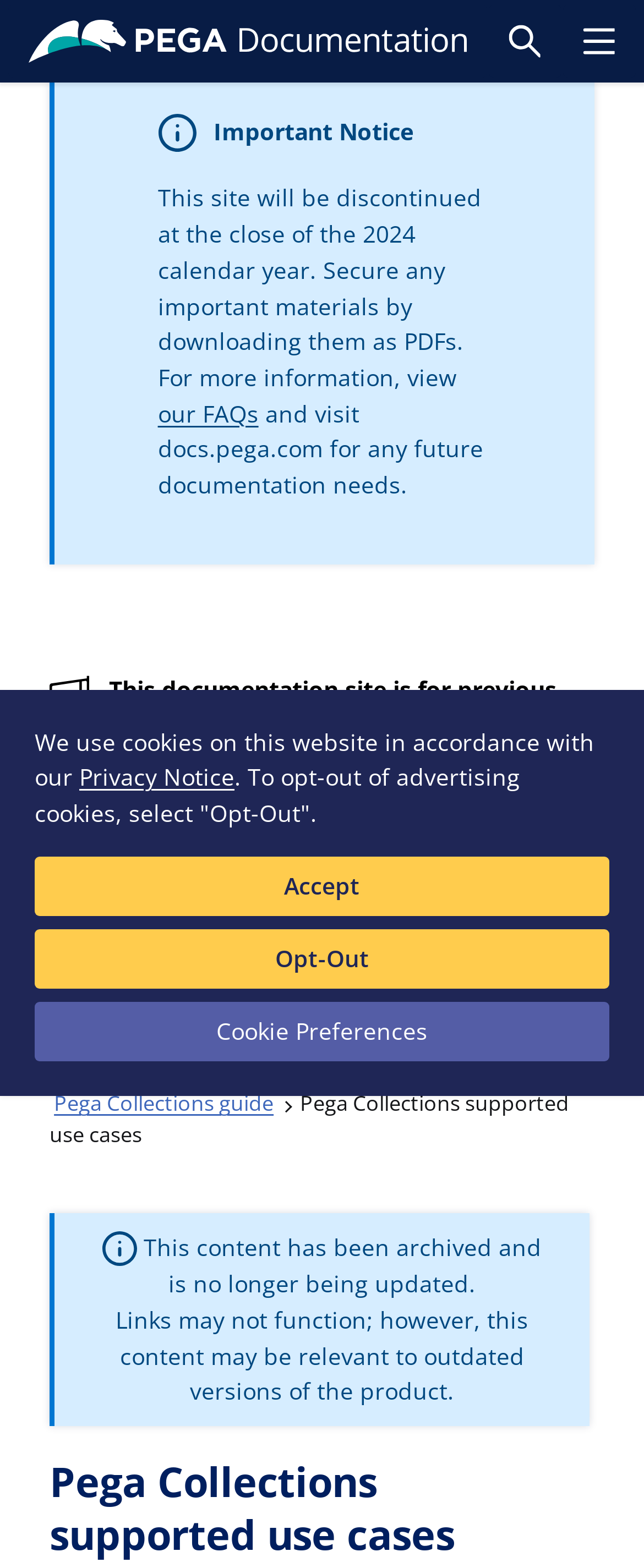Please specify the bounding box coordinates of the clickable region necessary for completing the following instruction: "Contact us". The coordinates must consist of four float numbers between 0 and 1, i.e., [left, top, right, bottom].

[0.905, 0.471, 1.0, 0.585]